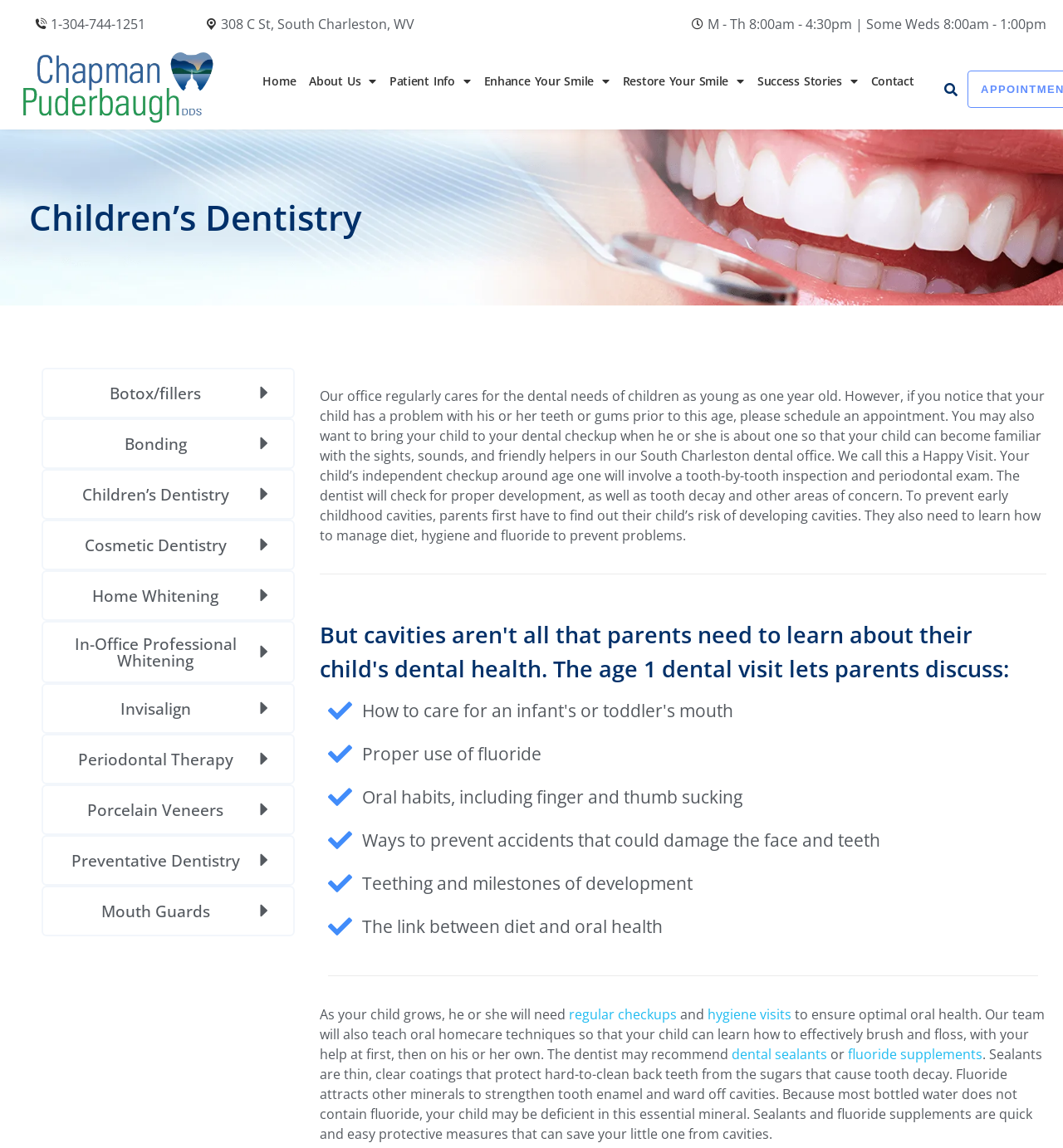Could you provide the bounding box coordinates for the portion of the screen to click to complete this instruction: "Click the 'Home' link"?

[0.241, 0.054, 0.285, 0.087]